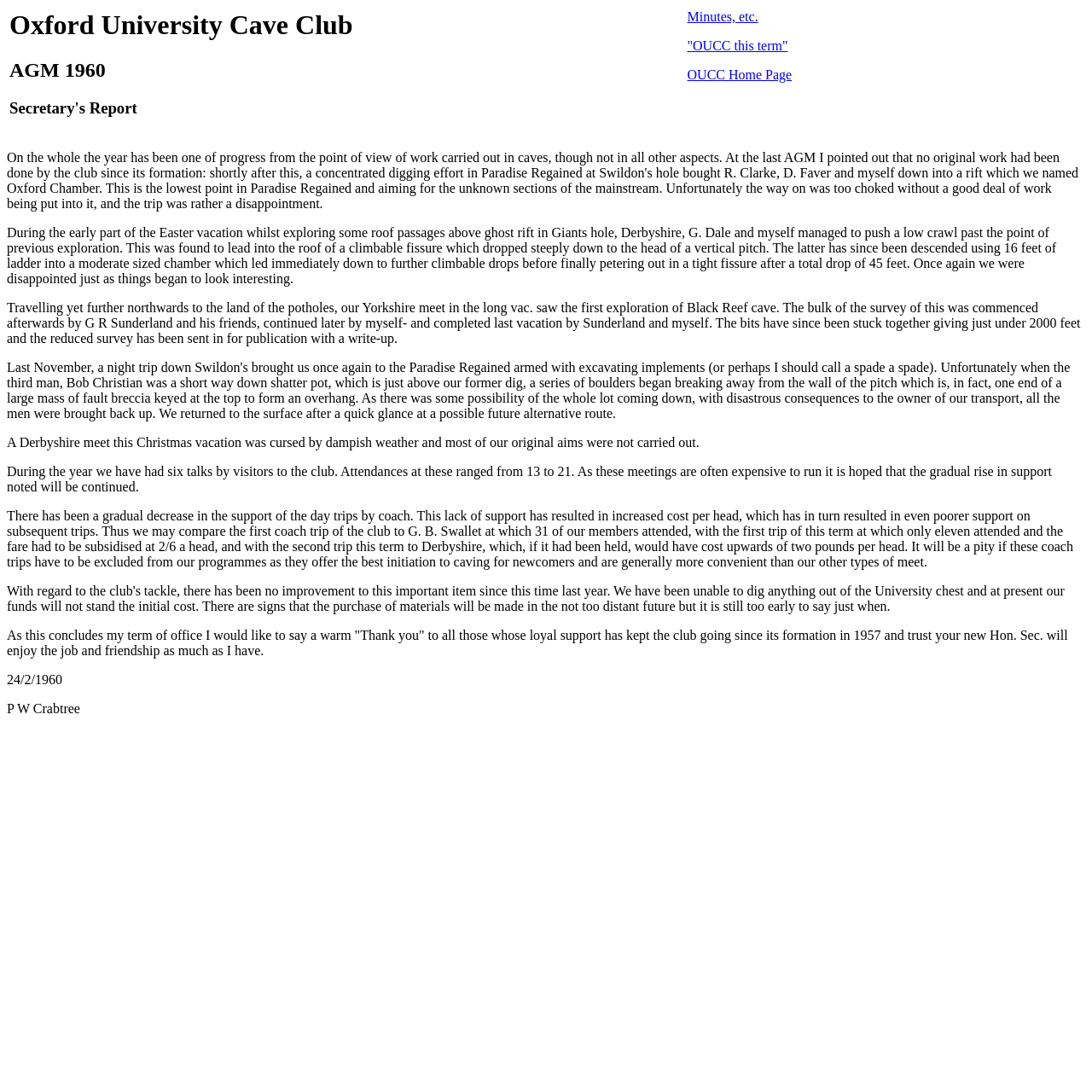Answer briefly with one word or phrase:
What is the title of the webpage?

Oxford University Cave Club